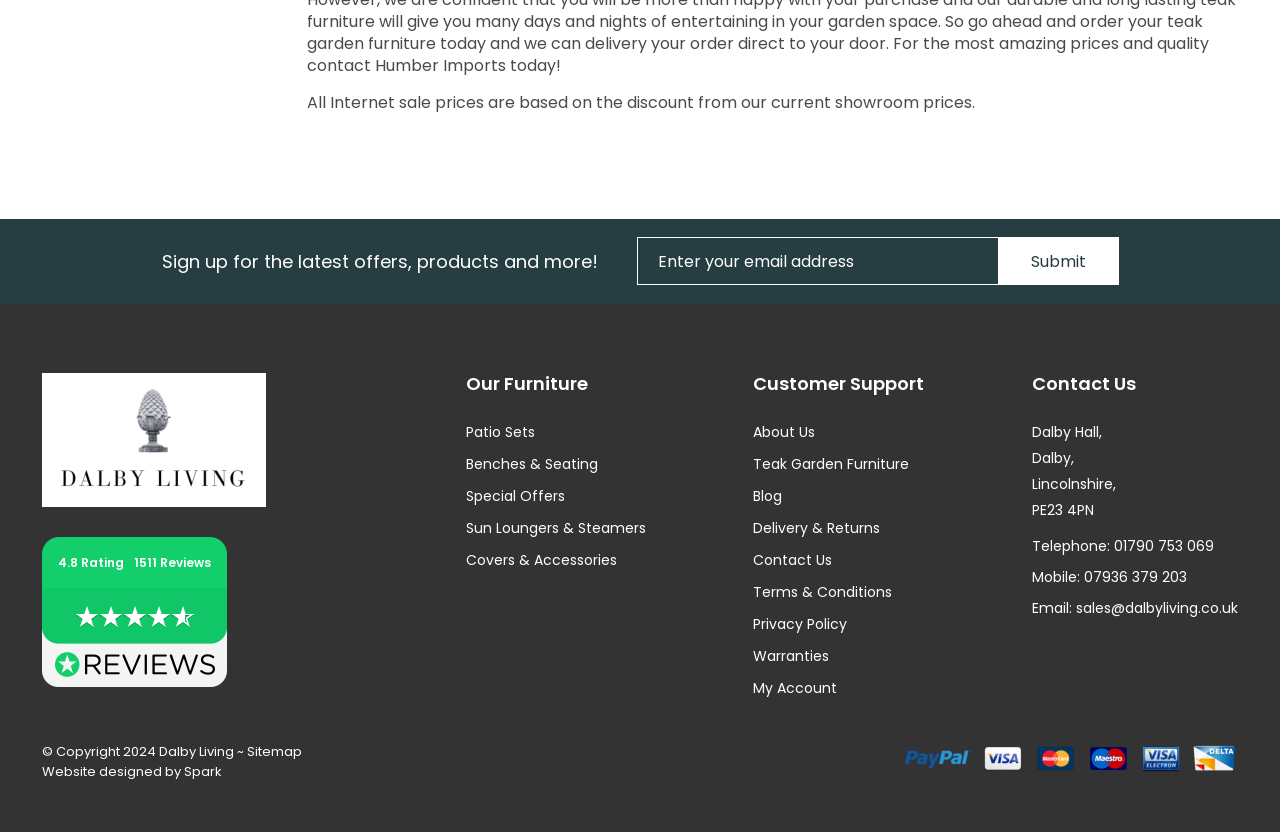Indicate the bounding box coordinates of the element that needs to be clicked to satisfy the following instruction: "Click Submit". The coordinates should be four float numbers between 0 and 1, i.e., [left, top, right, bottom].

[0.78, 0.285, 0.874, 0.343]